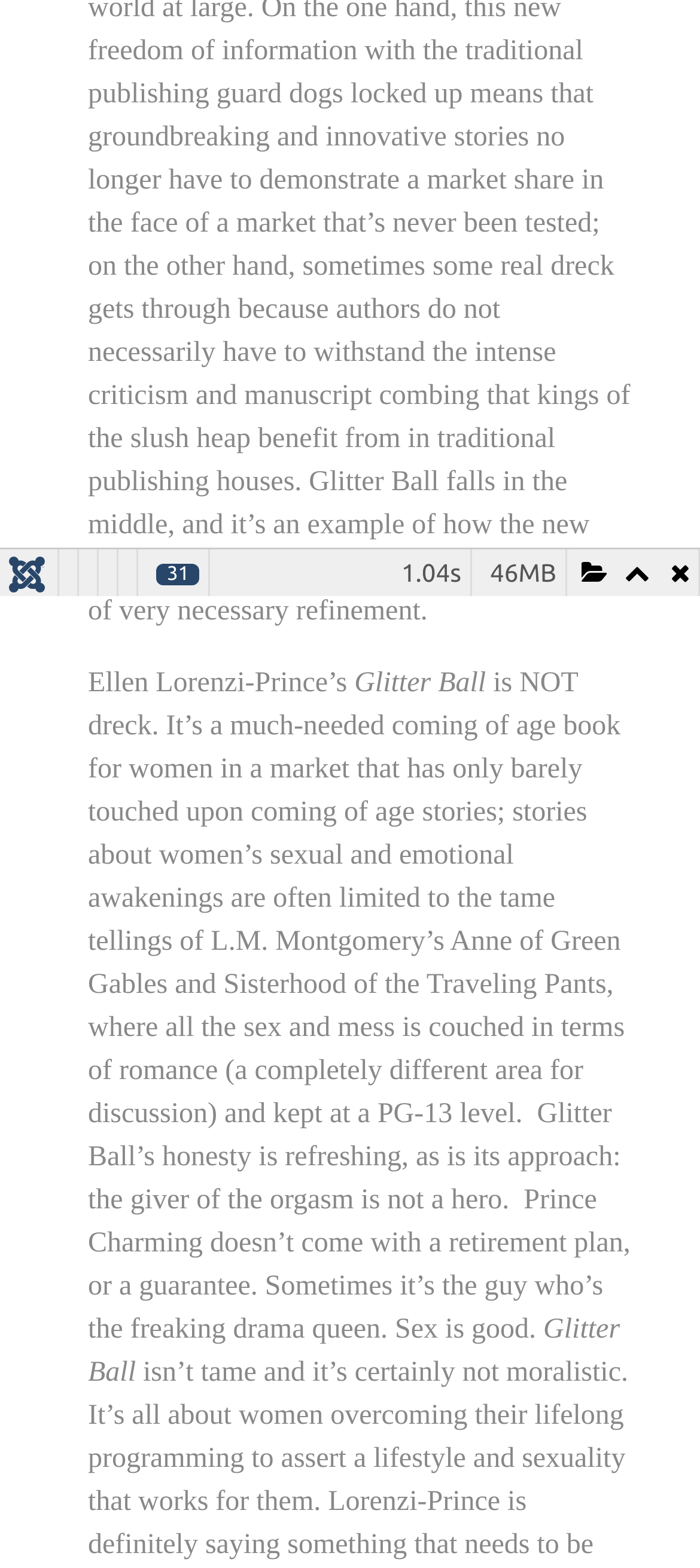Given the description "shluchim.org", provide the bounding box coordinates of the corresponding UI element.

None